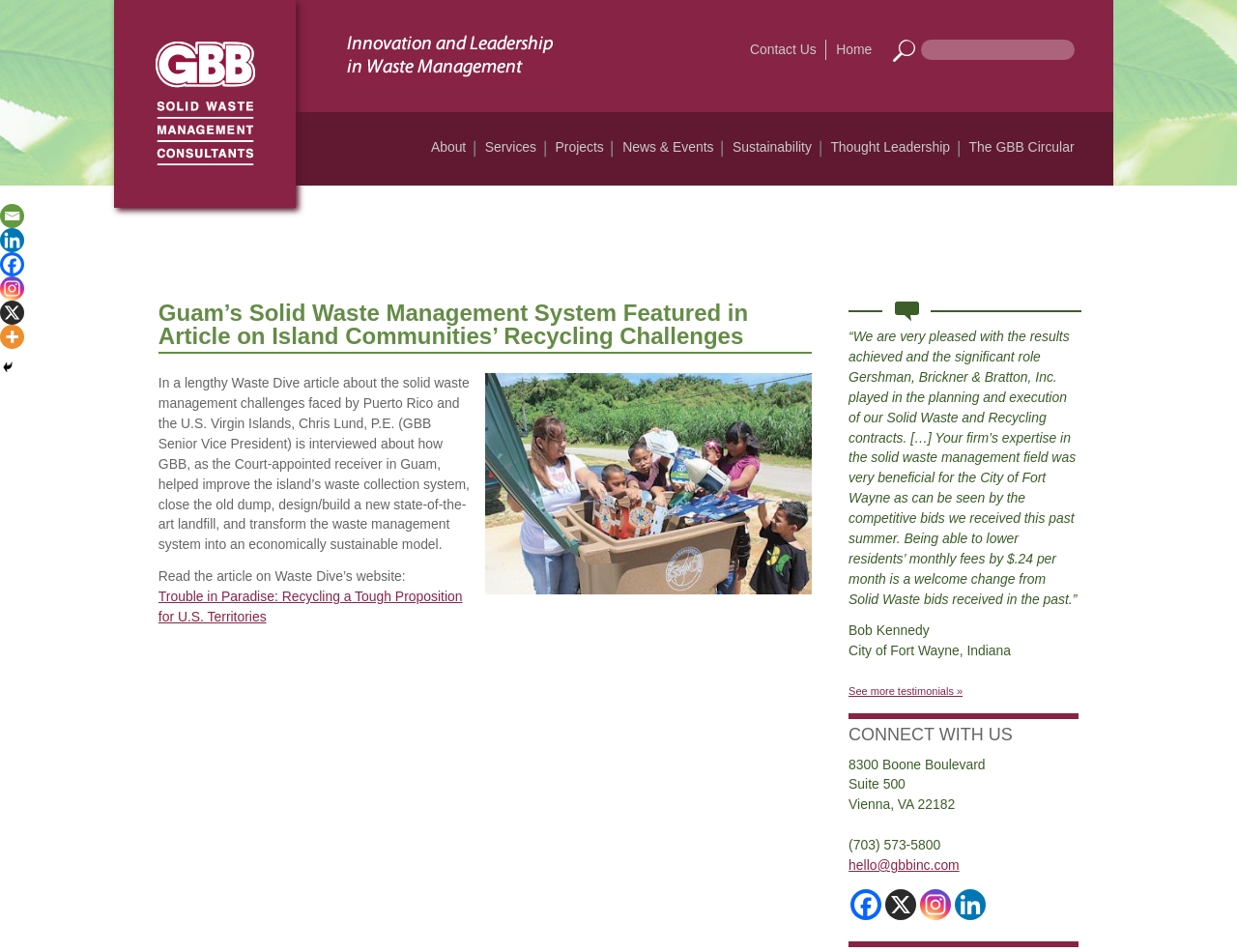Give an in-depth explanation of the webpage layout and content.

This webpage is about Gershman, Brickner & Bratton, Inc. (GBB), a company that provides solid waste management services. At the top of the page, there is a navigation menu with links to "Home", "About", "Services", "Projects", "News & Events", "Sustainability", "Thought Leadership", and "The GBB Circular". Below the navigation menu, there is a search bar with a "Submit" button and a textbox.

On the left side of the page, there is a section with a heading "Guam's Solid Waste Management System Featured in Article on Island Communities' Recycling Challenges". This section features an article about how GBB helped improve Guam's waste collection system, close the old dump, design/build a new state-of-the-art landfill, and transform the waste management system into an economically sustainable model. The article is accompanied by a link to read the full article on Waste Dive's website.

On the right side of the page, there is a testimonial section with a quote from Bob Kennedy, City of Fort Wayne, Indiana, praising GBB's expertise in solid waste management. Below the testimonial, there is a link to "See more testimonials »".

Further down the page, there is a section with a heading "CONNECT WITH US" that provides contact information, including an address, phone number, and email address. There are also links to GBB's social media profiles, including Facebook, Instagram, and LinkedIn.

At the bottom of the page, there are additional links to GBB's social media profiles, as well as a link to "Email" and "More" options. There is also a "Hide" button, but it is not clear what it hides.